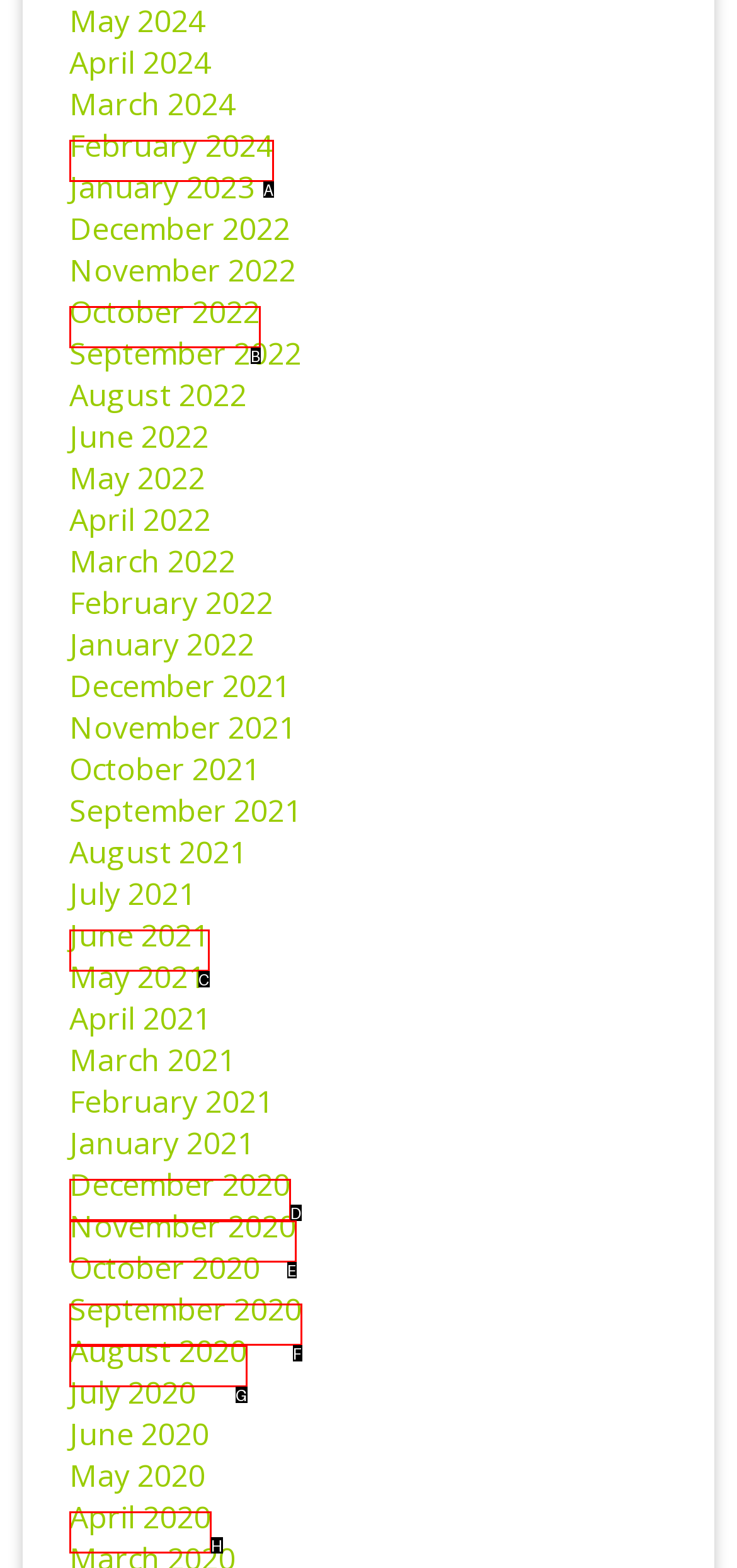From the provided options, which letter corresponds to the element described as: aria-label="Menu"
Answer with the letter only.

None